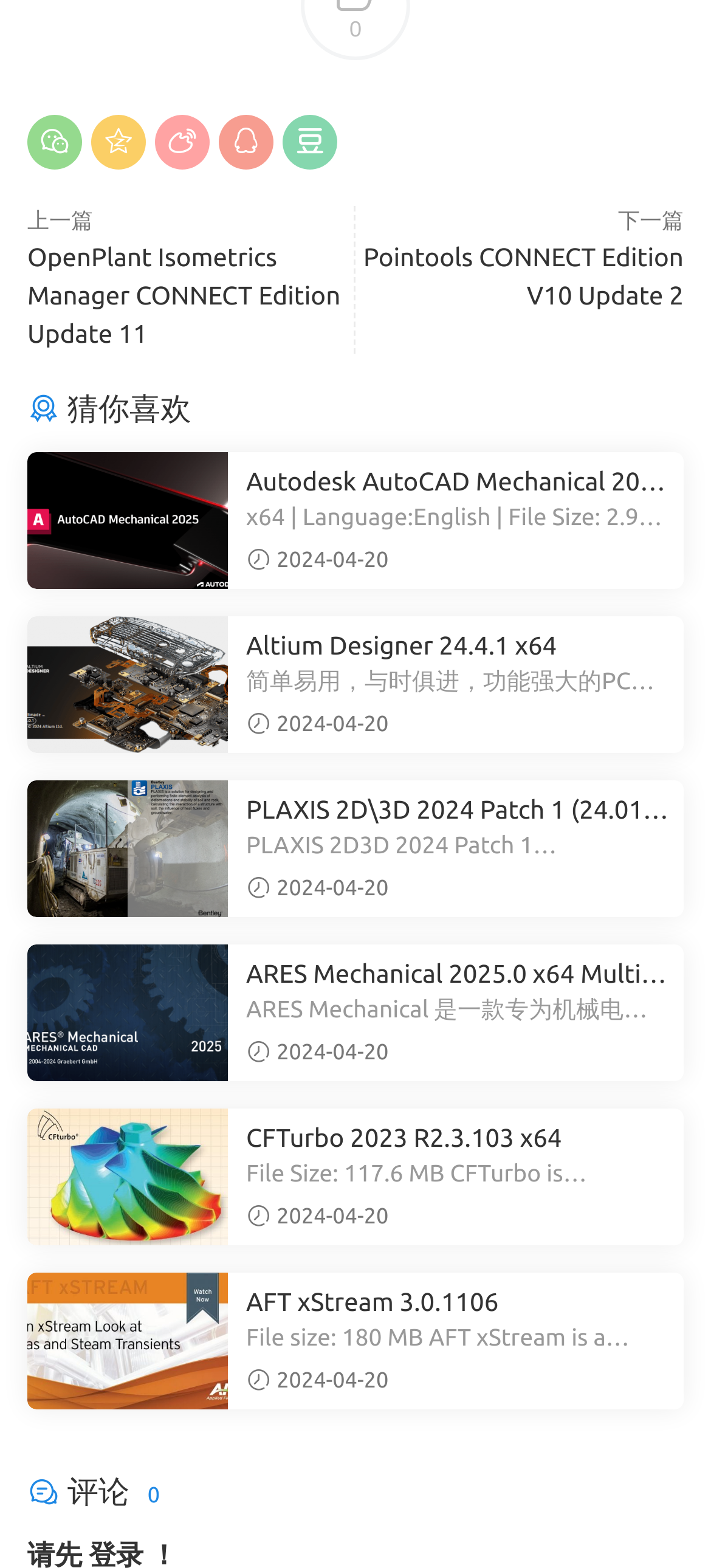Identify the bounding box coordinates for the element you need to click to achieve the following task: "Open the OpenPlant Isometrics Manager CONNECT Edition Update 11 page". Provide the bounding box coordinates as four float numbers between 0 and 1, in the form [left, top, right, bottom].

[0.038, 0.155, 0.479, 0.222]